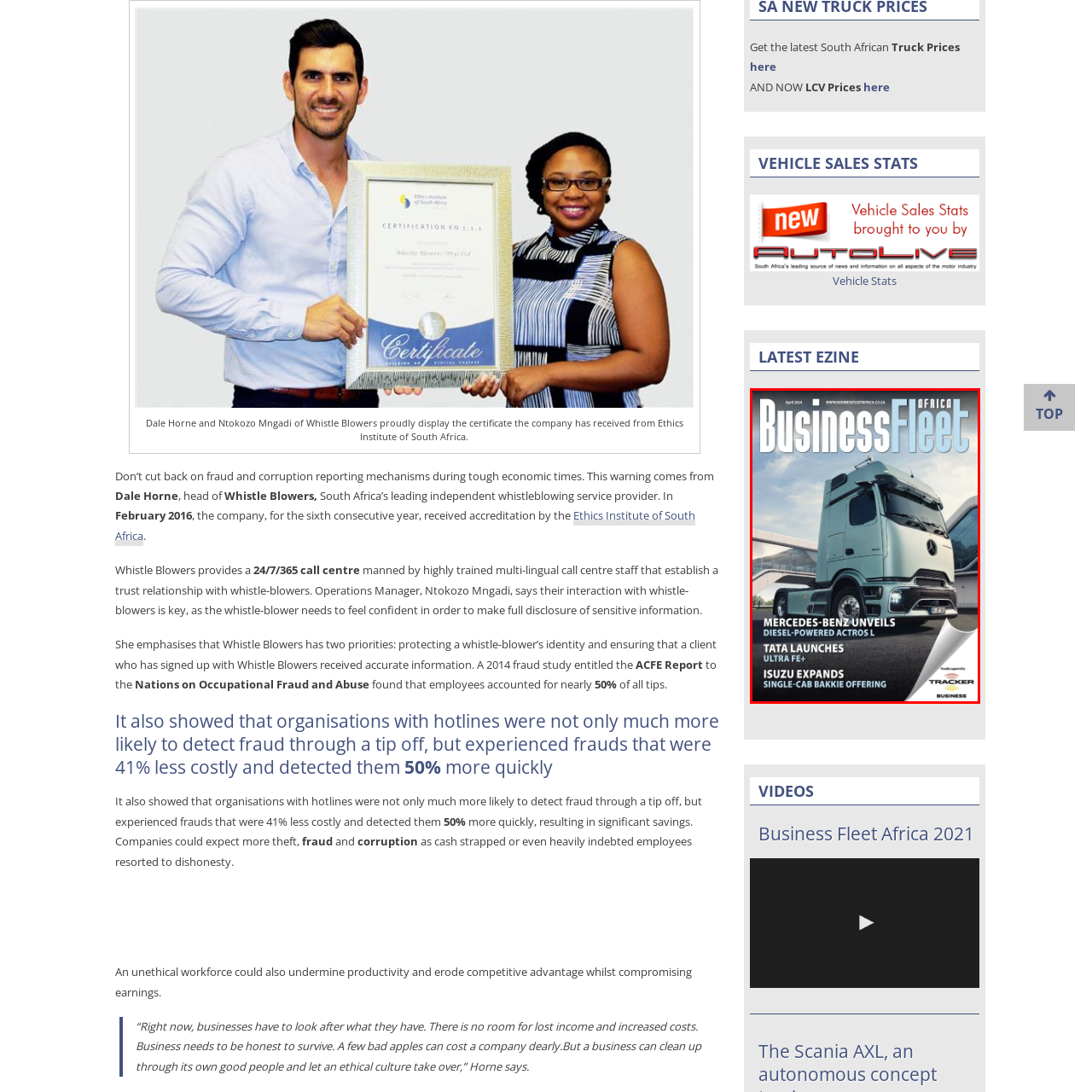Give an elaborate description of the visual elements within the red-outlined box.

The image features the April 2024 cover of *Business Fleet Africa*, showcasing a prominent Mercedes-Benz truck, specifically the diesel-powered Actros L model. The cover highlights key industry news, including Mercedes-Benz's unveiling of the Actros L, Tata's launch of the Ultra FE+, and Isuzu's expansion into the single-cab bakkie market. The magazine is positioned as a crucial resource for professionals in the transportation and fleet management sectors, providing insights into the latest developments and offerings in the commercial vehicle market. The publication is sponsored by Tracker and Business, emphasizing its relevance within the business community focused on fleet operations.